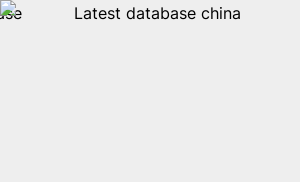With reference to the screenshot, provide a detailed response to the question below:
What is the purpose of the database?

The database is likely used for communication and marketing purposes, as it provides up-to-date and comprehensive information about Chinese contacts, which is crucial for businesses to develop effective marketing strategies and engage with their customers.